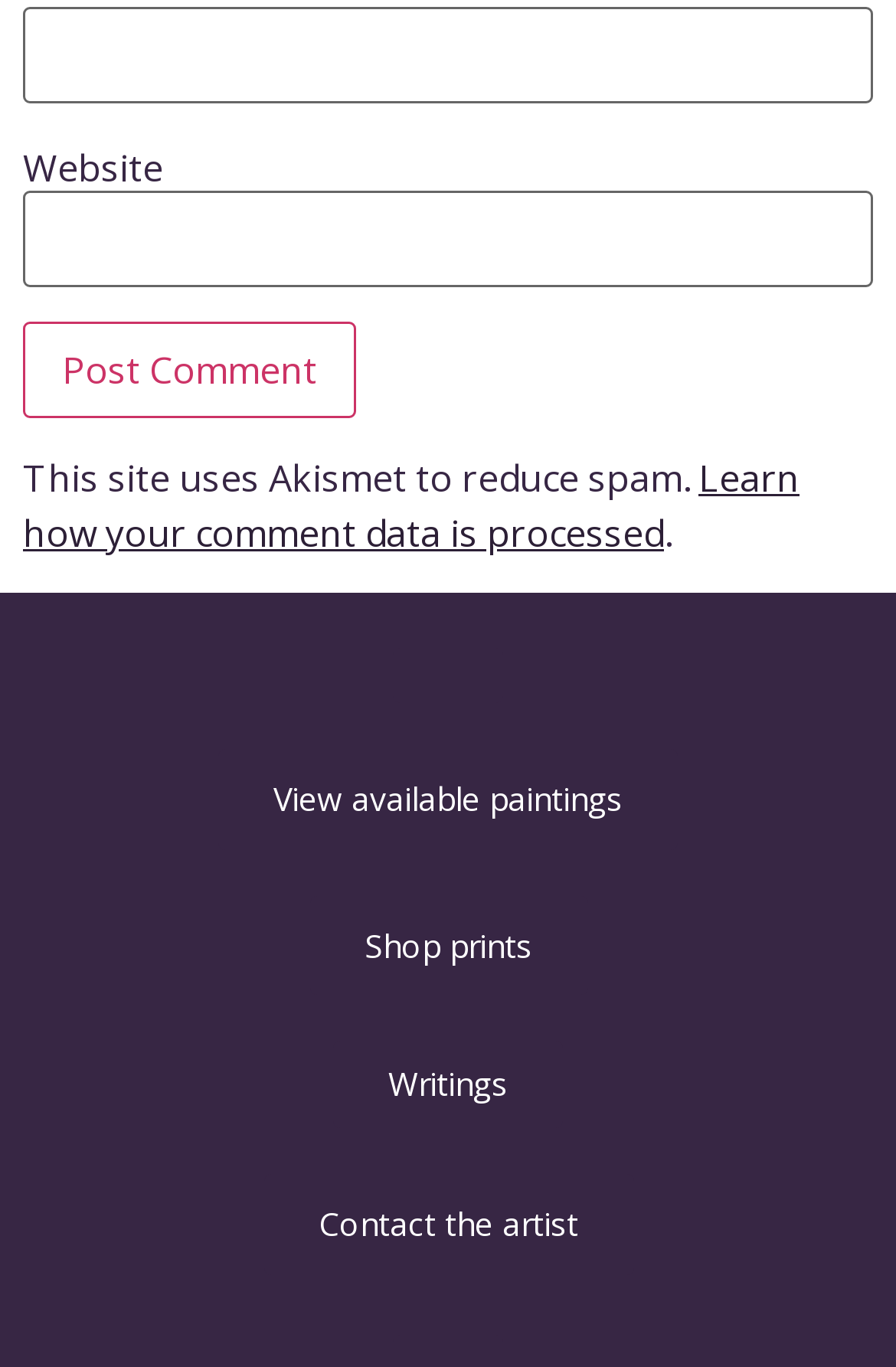Identify the bounding box coordinates for the region of the element that should be clicked to carry out the instruction: "View available paintings". The bounding box coordinates should be four float numbers between 0 and 1, i.e., [left, top, right, bottom].

[0.244, 0.548, 0.756, 0.622]